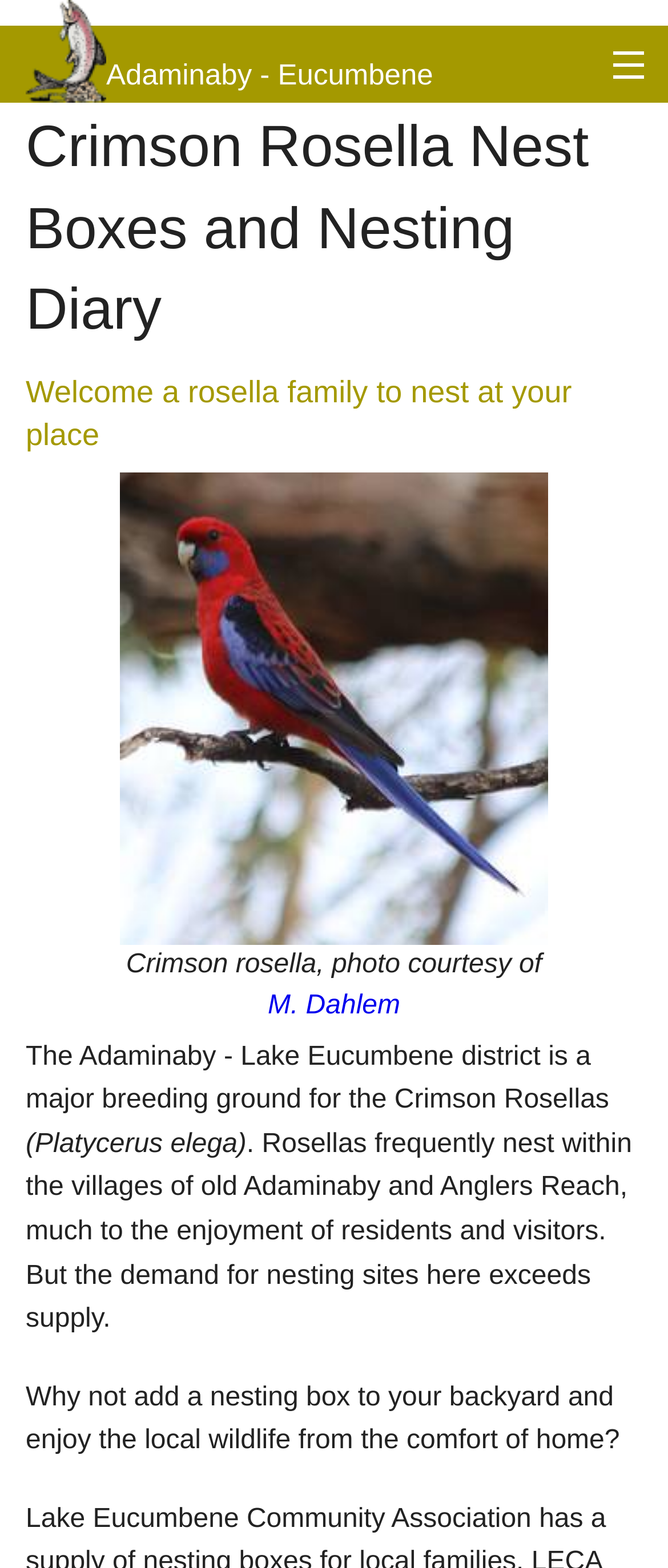Give the bounding box coordinates for this UI element: "See & Do". The coordinates should be four float numbers between 0 and 1, arranged as [left, top, right, bottom].

[0.0, 0.282, 1.0, 0.336]